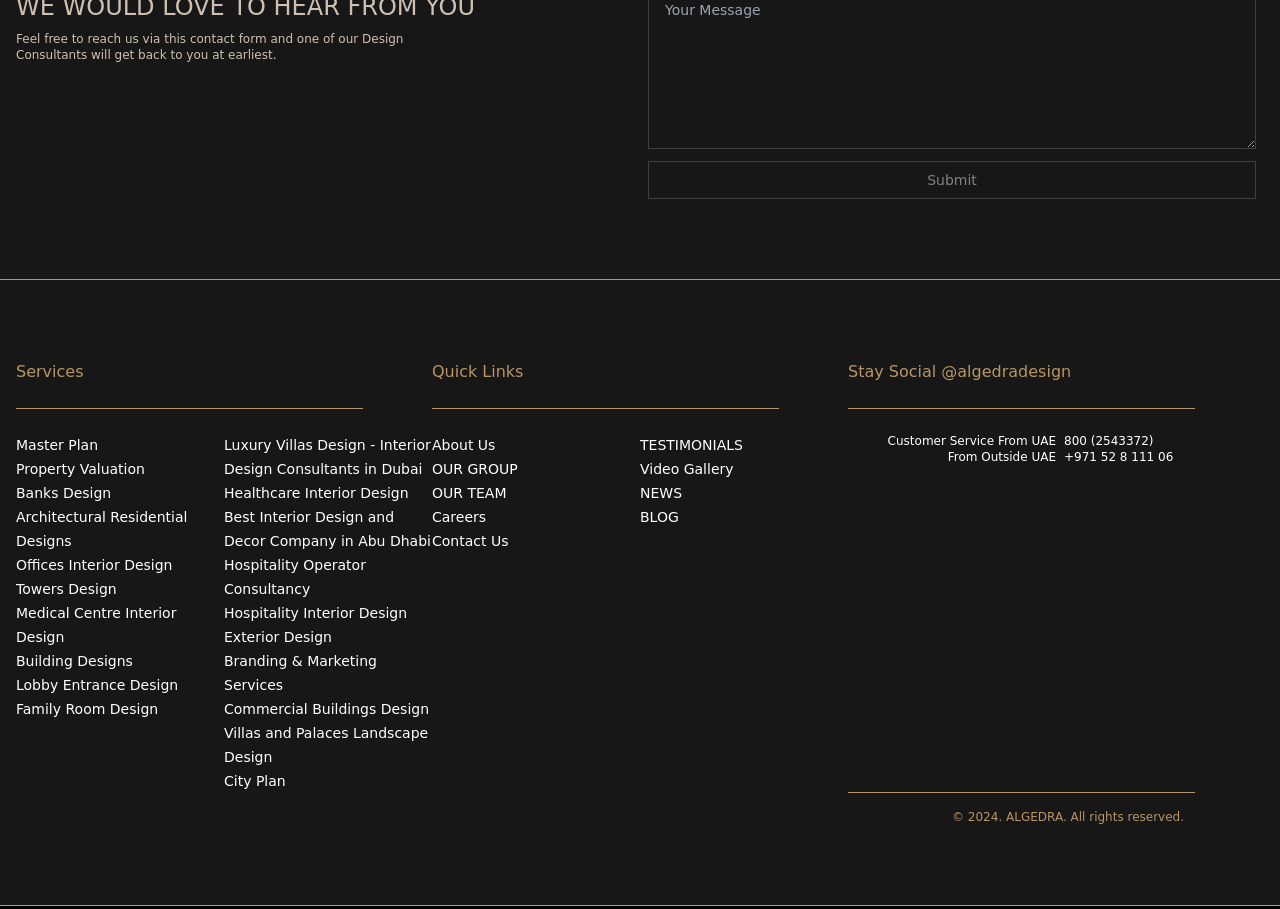How many quick links are provided on the webpage?
Look at the image and provide a detailed response to the question.

The webpage has a 'Quick Links' section that lists various links, including 'About Us', 'OUR GROUP', 'OUR TEAM', and others. By counting the number of links under the 'Quick Links' section, we can determine that there are 7 quick links provided on the webpage.